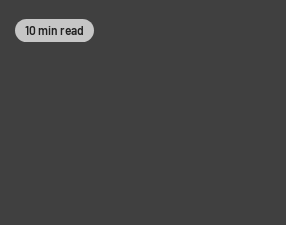Convey all the details present in the image.

The image features a caption indicating "10 min read," suggesting that the associated article is an in-depth piece likely covering topics related to education. Positioned within a publication context, this could attract readers interested in extended reading materials that provide detailed insights or analysis. The overall design contributes to the readability and navigational ease for users exploring content related to study tips or academic strategies.